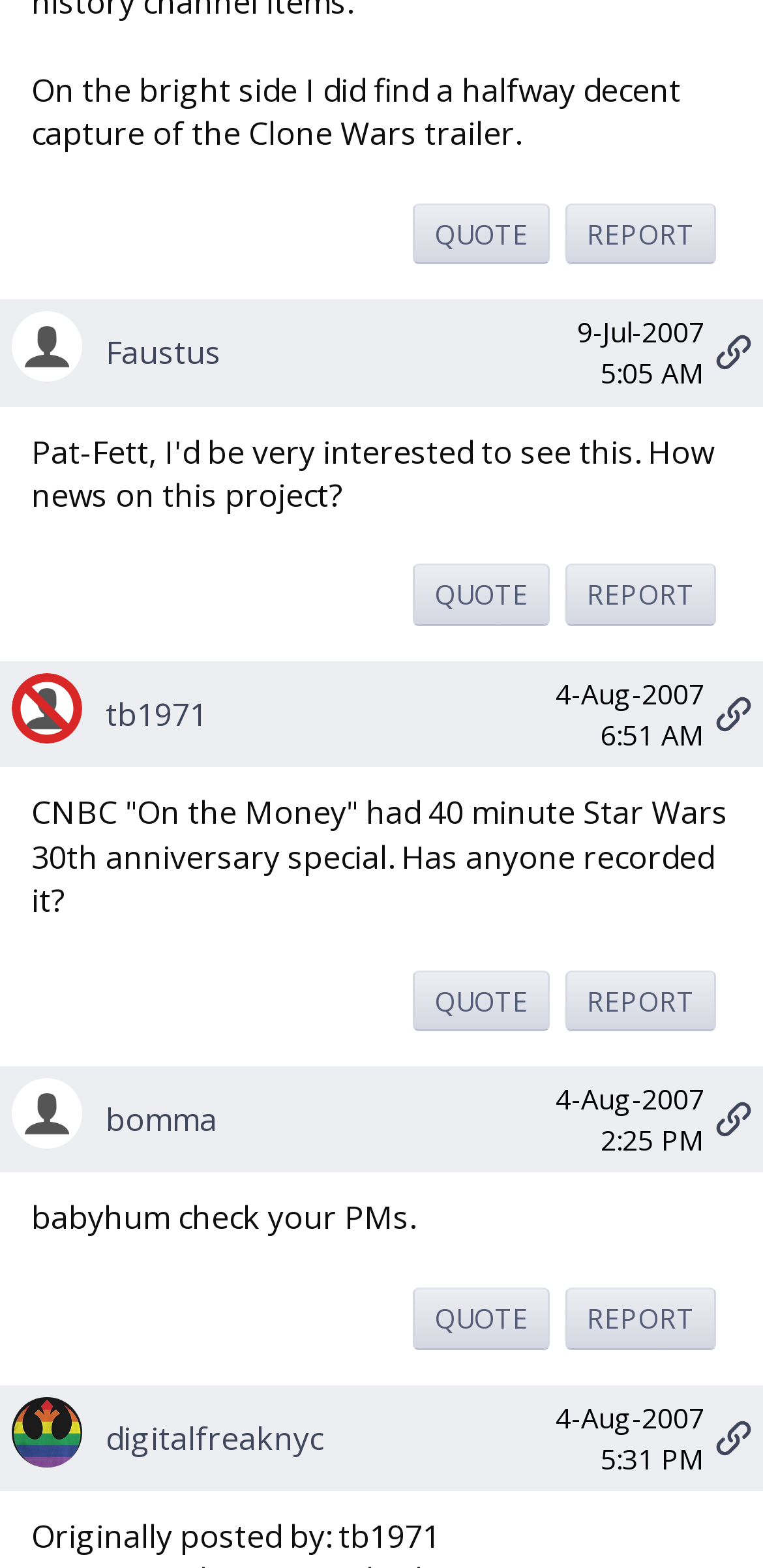Please locate the bounding box coordinates for the element that should be clicked to achieve the following instruction: "Click the 'QUOTE' link". Ensure the coordinates are given as four float numbers between 0 and 1, i.e., [left, top, right, bottom].

[0.541, 0.36, 0.721, 0.399]